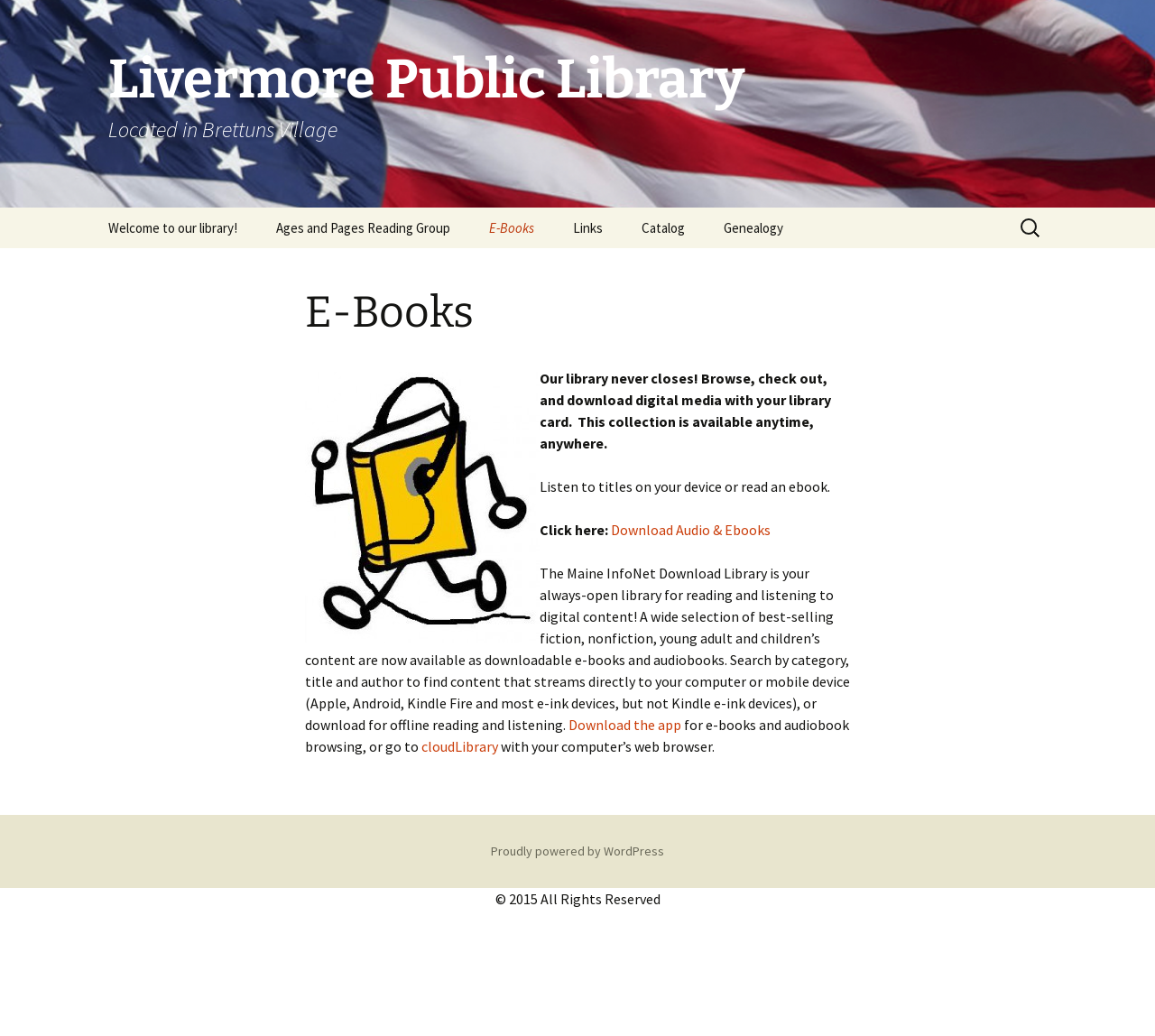Determine the bounding box coordinates of the clickable element necessary to fulfill the instruction: "Search for e-books". Provide the coordinates as four float numbers within the 0 to 1 range, i.e., [left, top, right, bottom].

[0.88, 0.201, 0.906, 0.239]